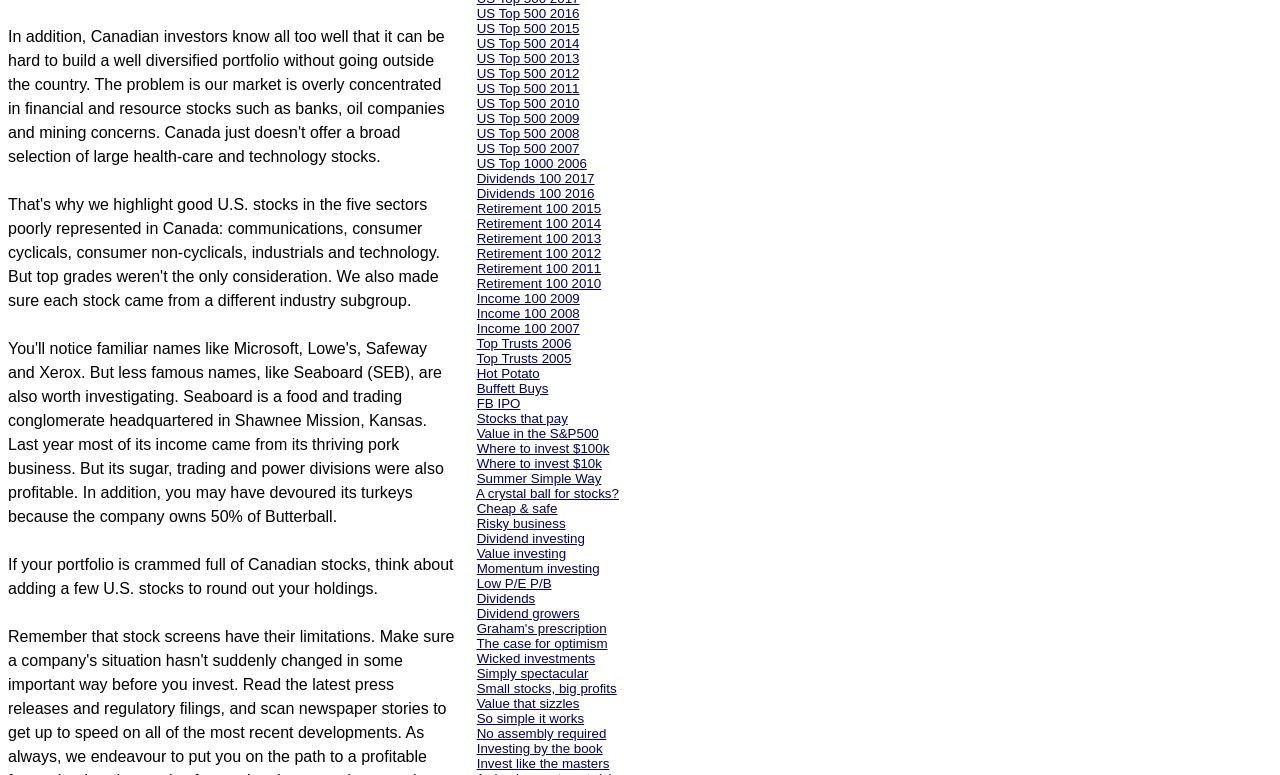Pinpoint the bounding box coordinates of the area that should be clicked to complete the following instruction: "Read the article about 'Younger, and you will connection, fighting in the place of trying rates: free; offers during the-app requests'". The coordinates must be given as four float numbers between 0 and 1, i.e., [left, top, right, bottom].

None